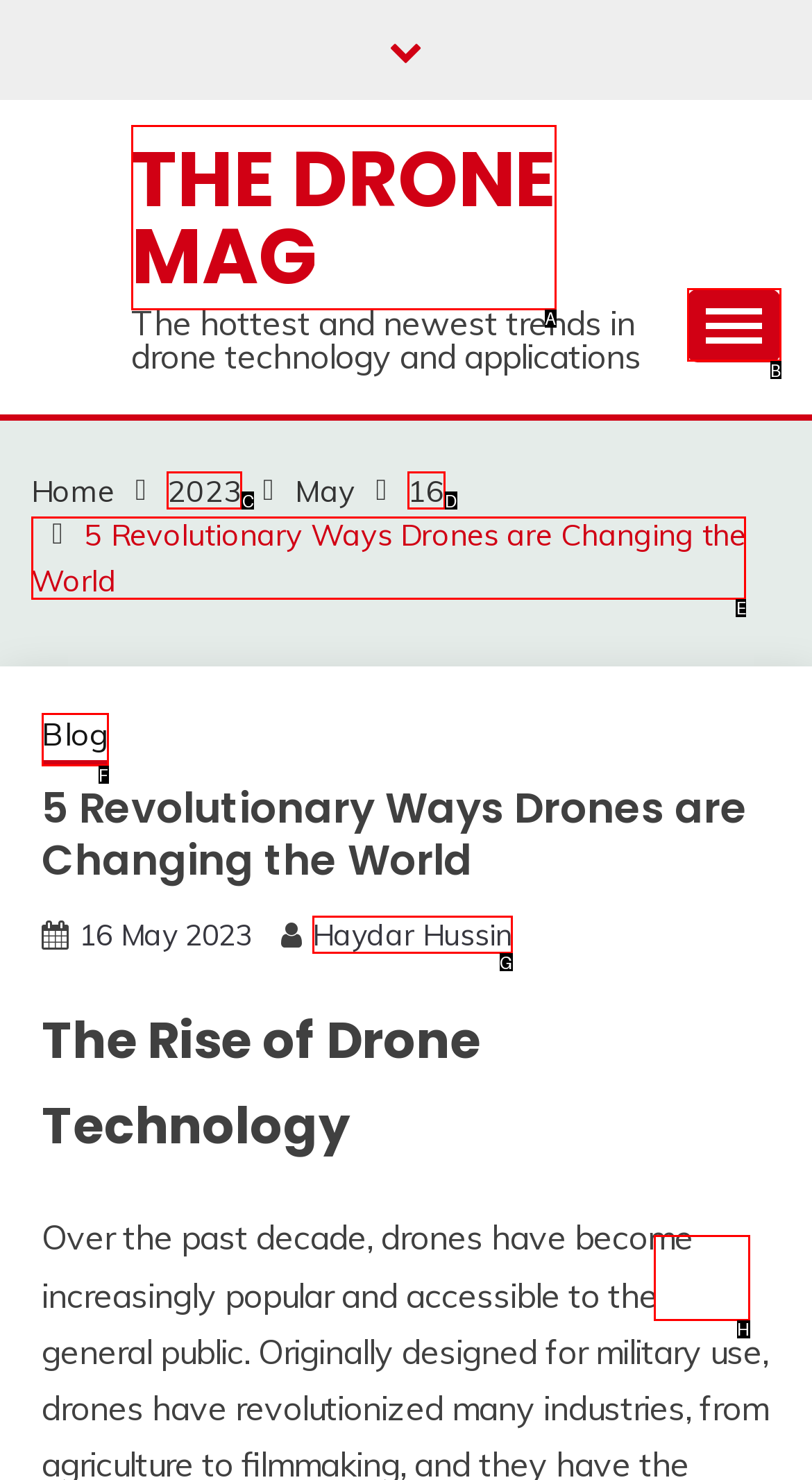Which HTML element matches the description: parent_node: Skip to content the best? Answer directly with the letter of the chosen option.

H